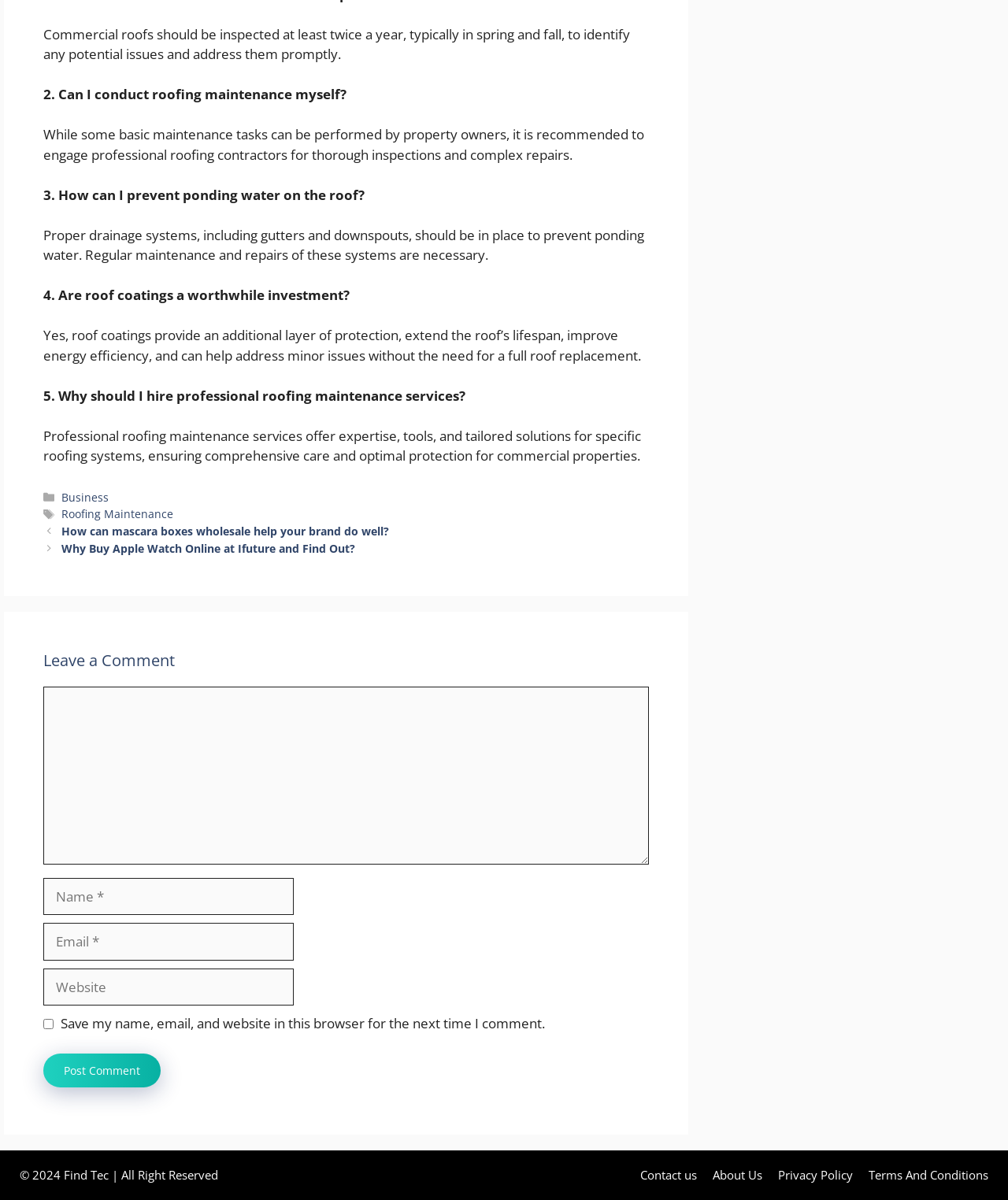Identify the coordinates of the bounding box for the element described below: "PRINTER-FRIENDLY VERSION". Return the coordinates as four float numbers between 0 and 1: [left, top, right, bottom].

None